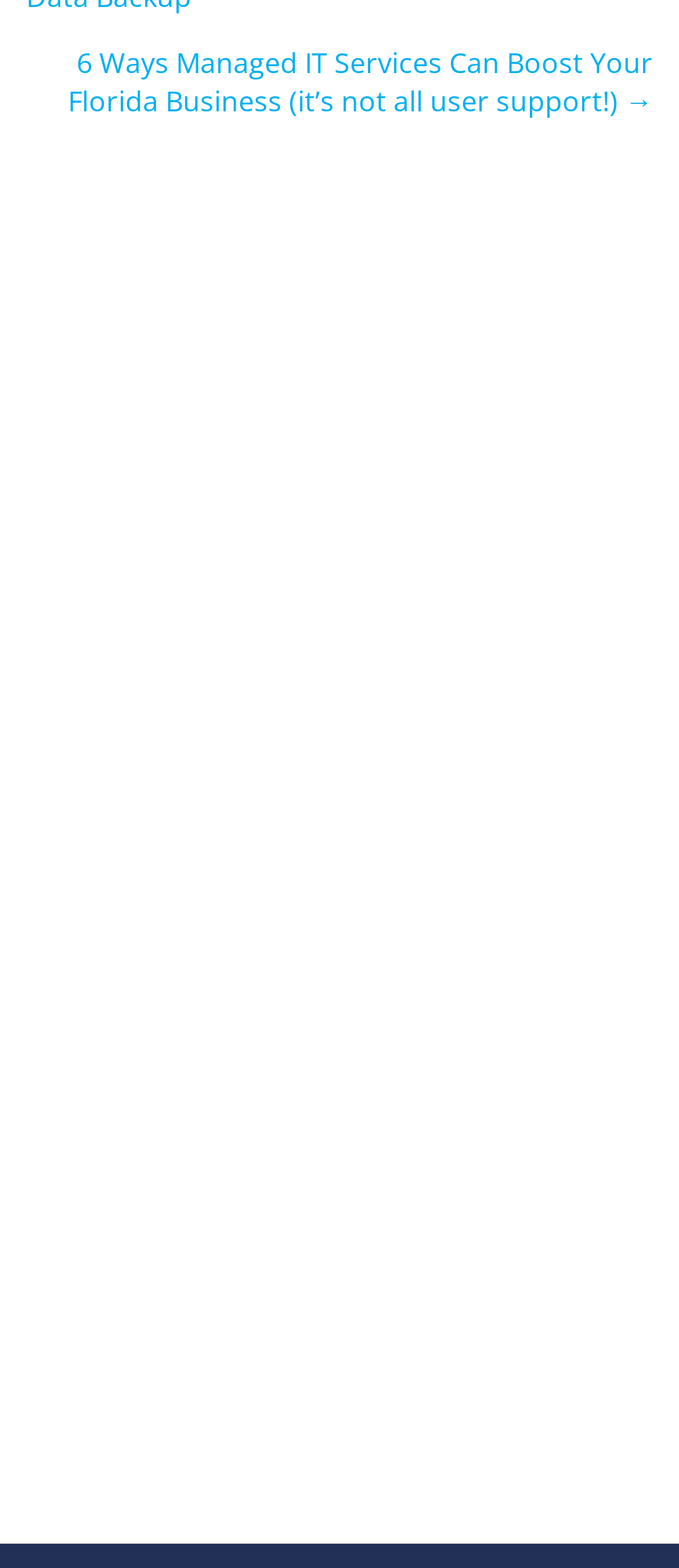Refer to the image and offer a detailed explanation in response to the question: What is the title of the first recent post?

I can see the first recent post listed under the 'Recent Posts' section, and its title is 'Why Small Businesses Need to Be Careful With AI'. This title is also a link to the full article.